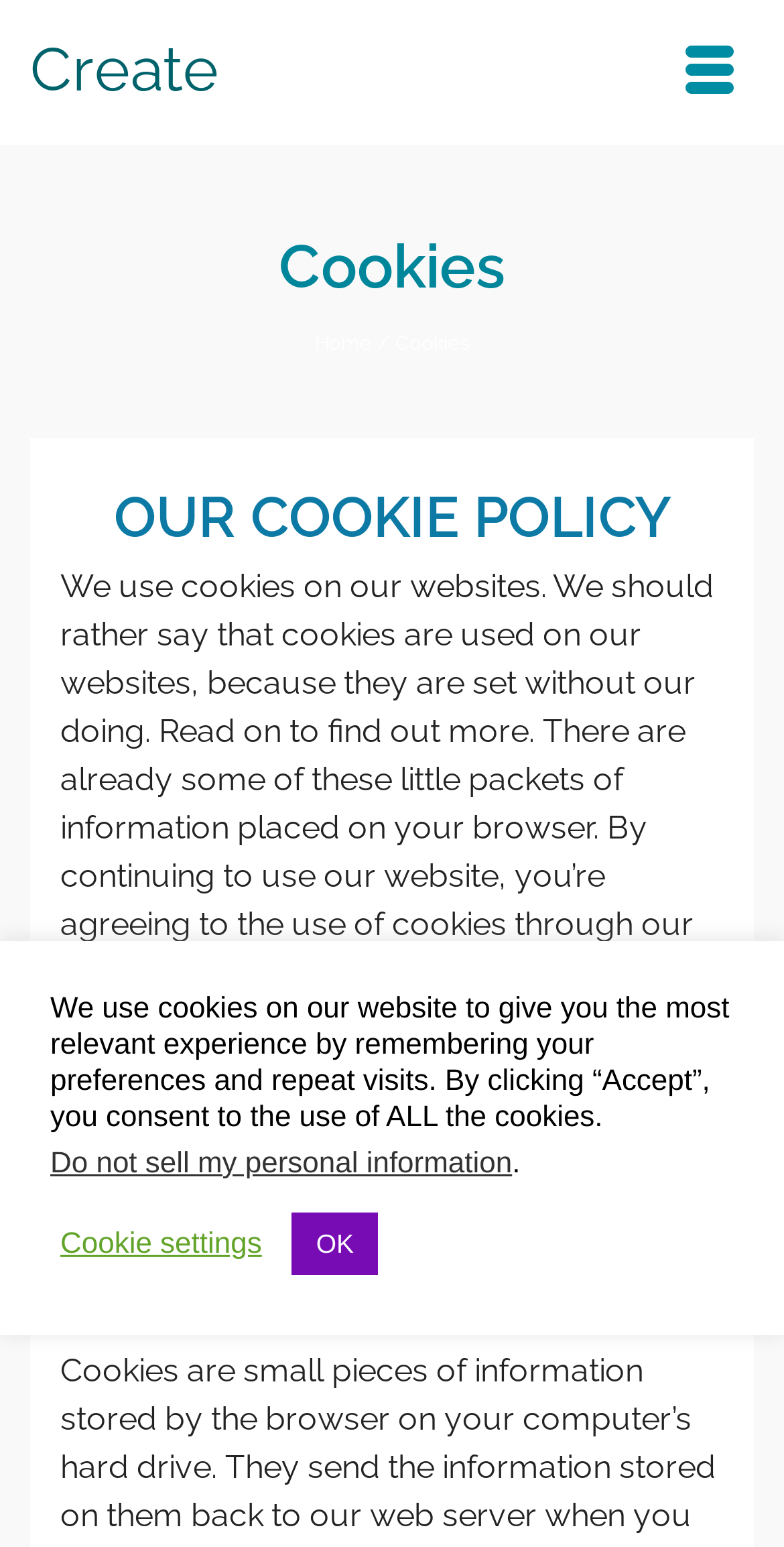What is the purpose of cookies on this website?
Using the image as a reference, answer with just one word or a short phrase.

To give relevant experience